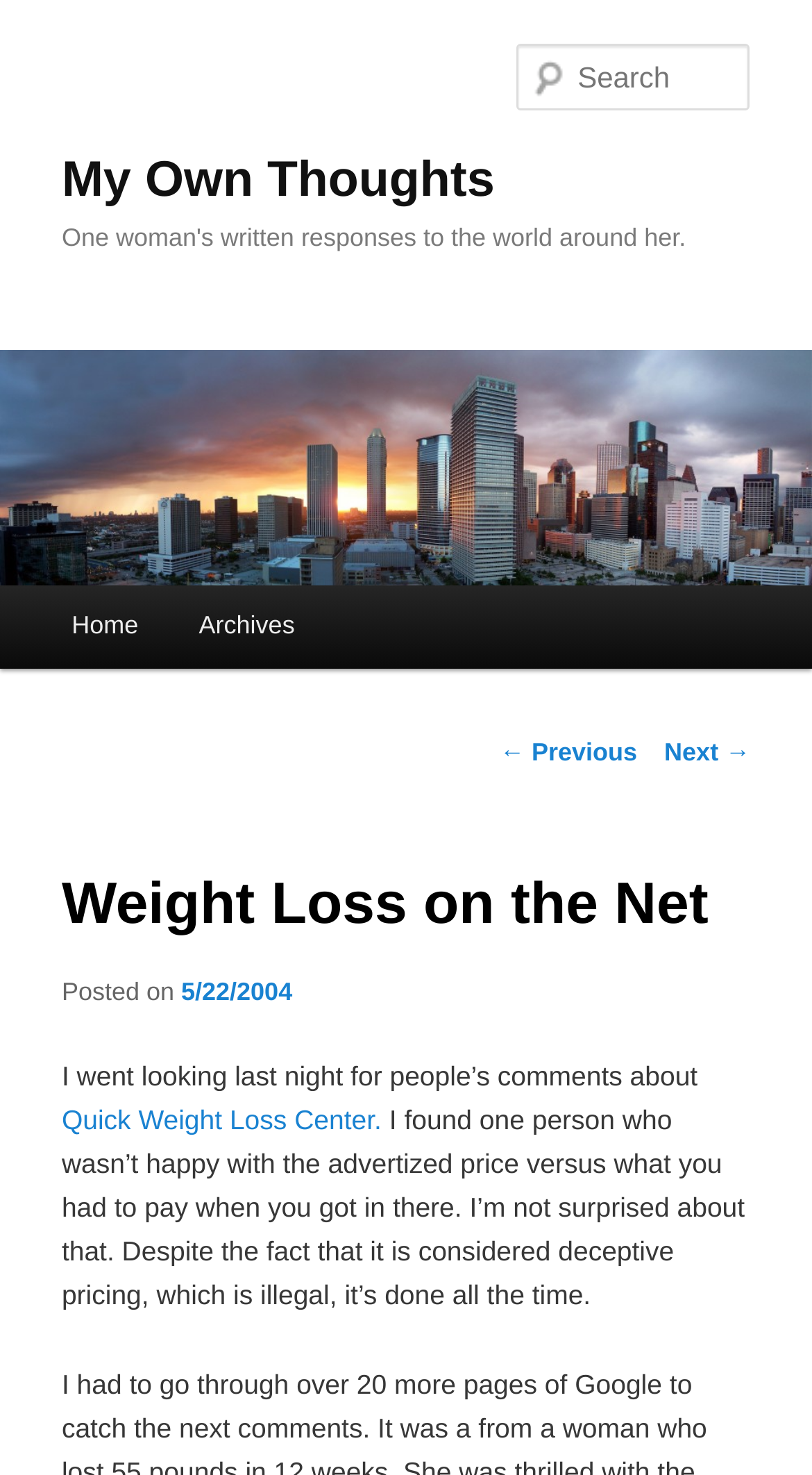How many navigation links are available in the main menu?
Examine the webpage screenshot and provide an in-depth answer to the question.

I counted the navigation links in the main menu by looking at the links under the 'Main menu' heading. There are two links: 'Home' and 'Archives'.